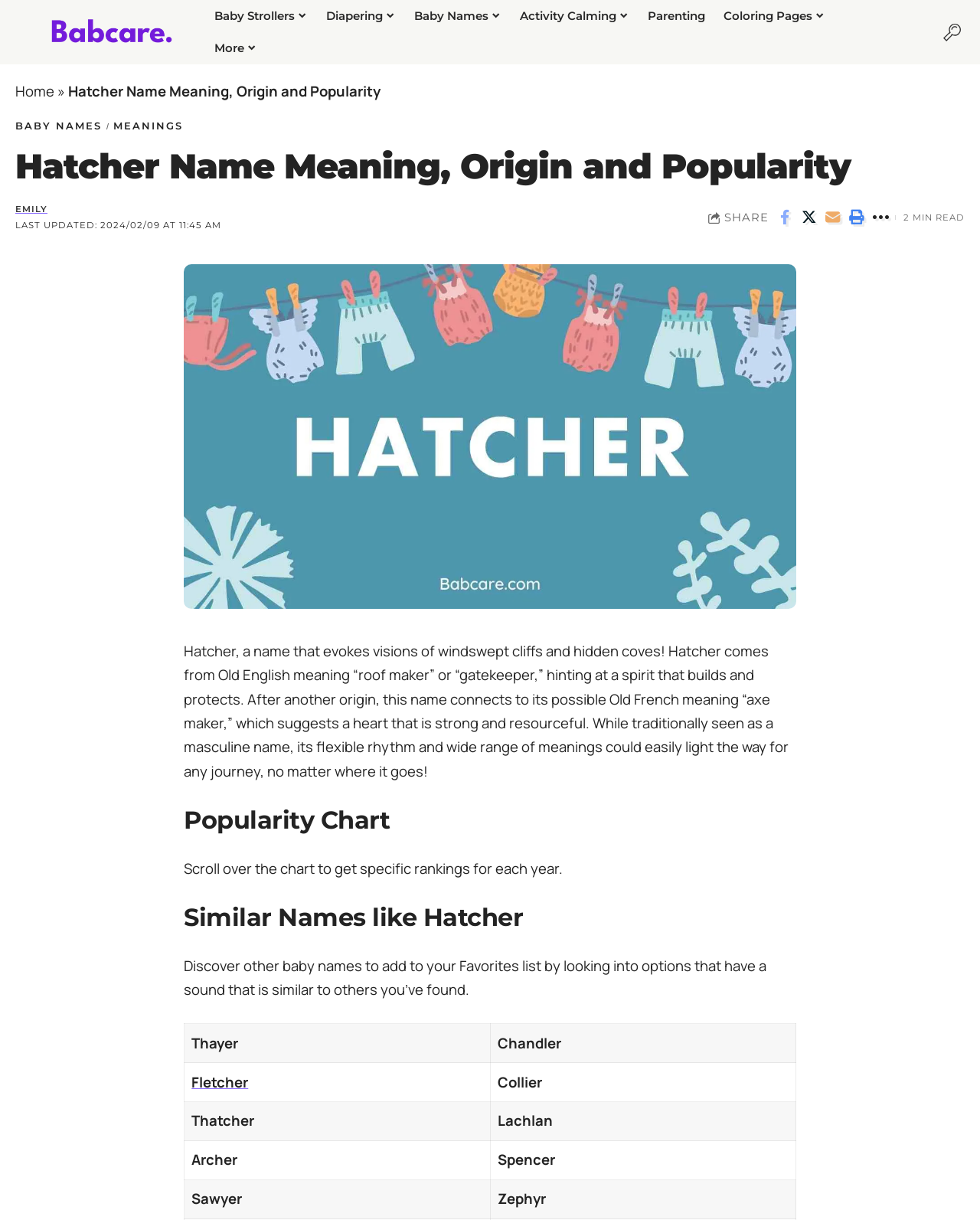Identify the bounding box coordinates of the clickable section necessary to follow the following instruction: "Explore similar names like Hatcher". The coordinates should be presented as four float numbers from 0 to 1, i.e., [left, top, right, bottom].

[0.188, 0.739, 0.812, 0.765]